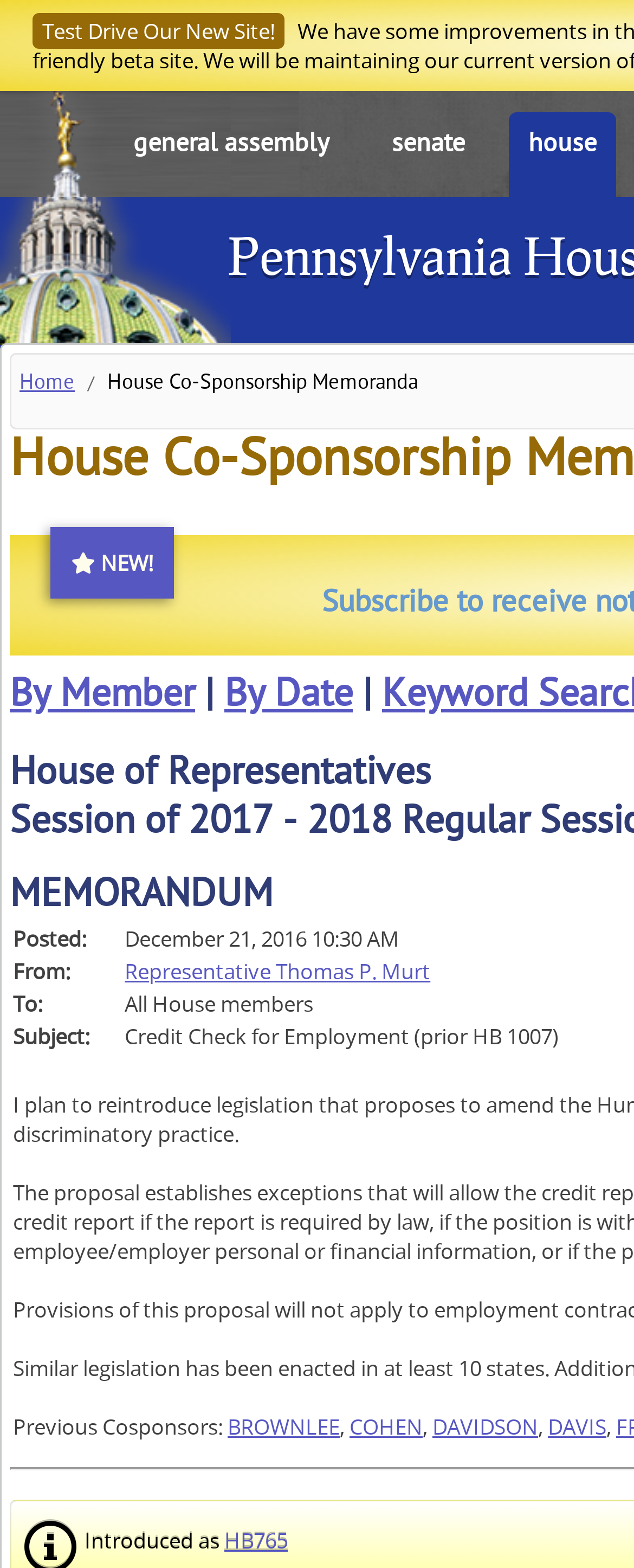What is the date of the posted memorandum?
Please answer using one word or phrase, based on the screenshot.

December 21, 2016